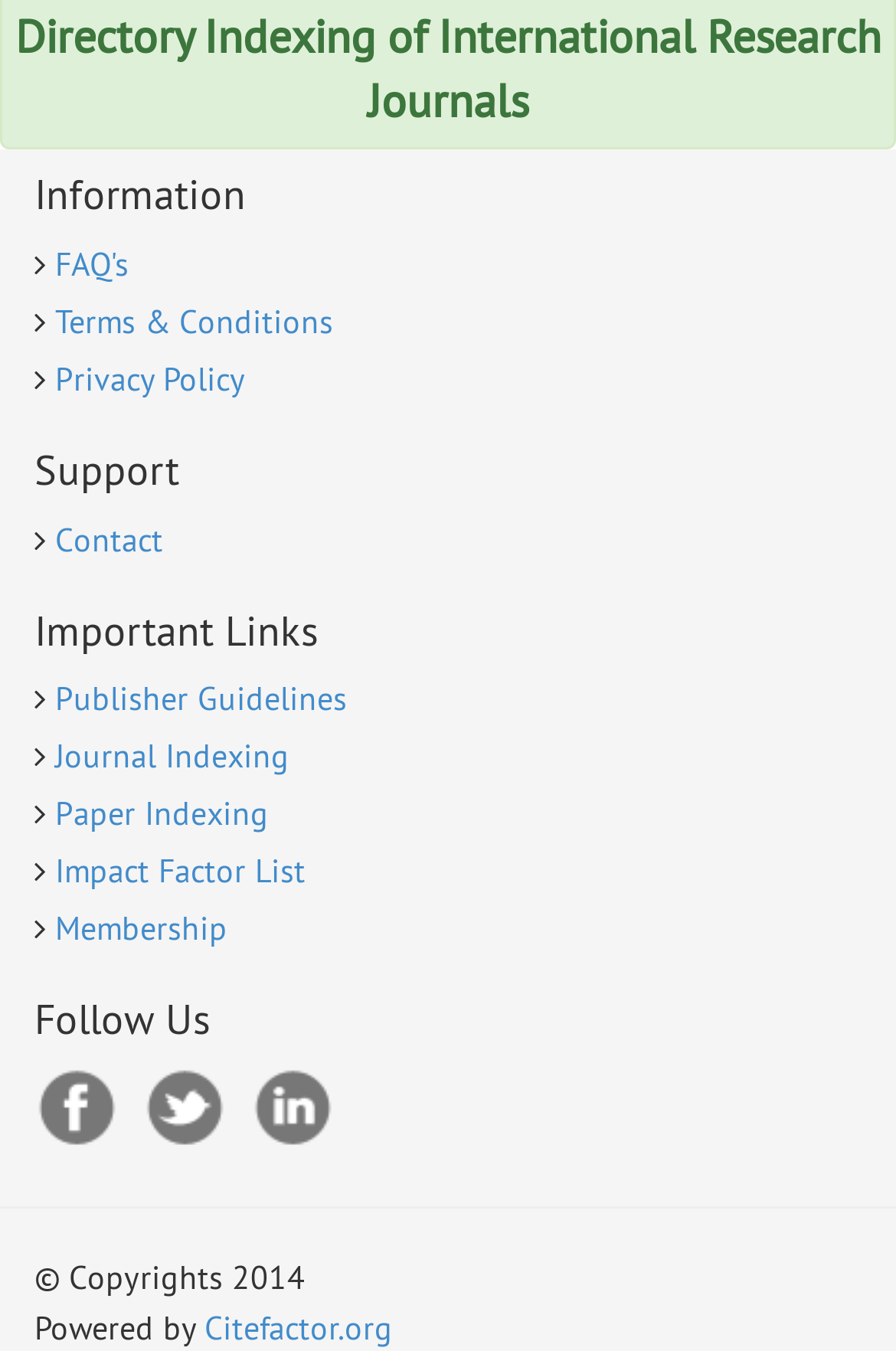What is the copyright year mentioned at the bottom of the webpage?
Refer to the screenshot and answer in one word or phrase.

2014